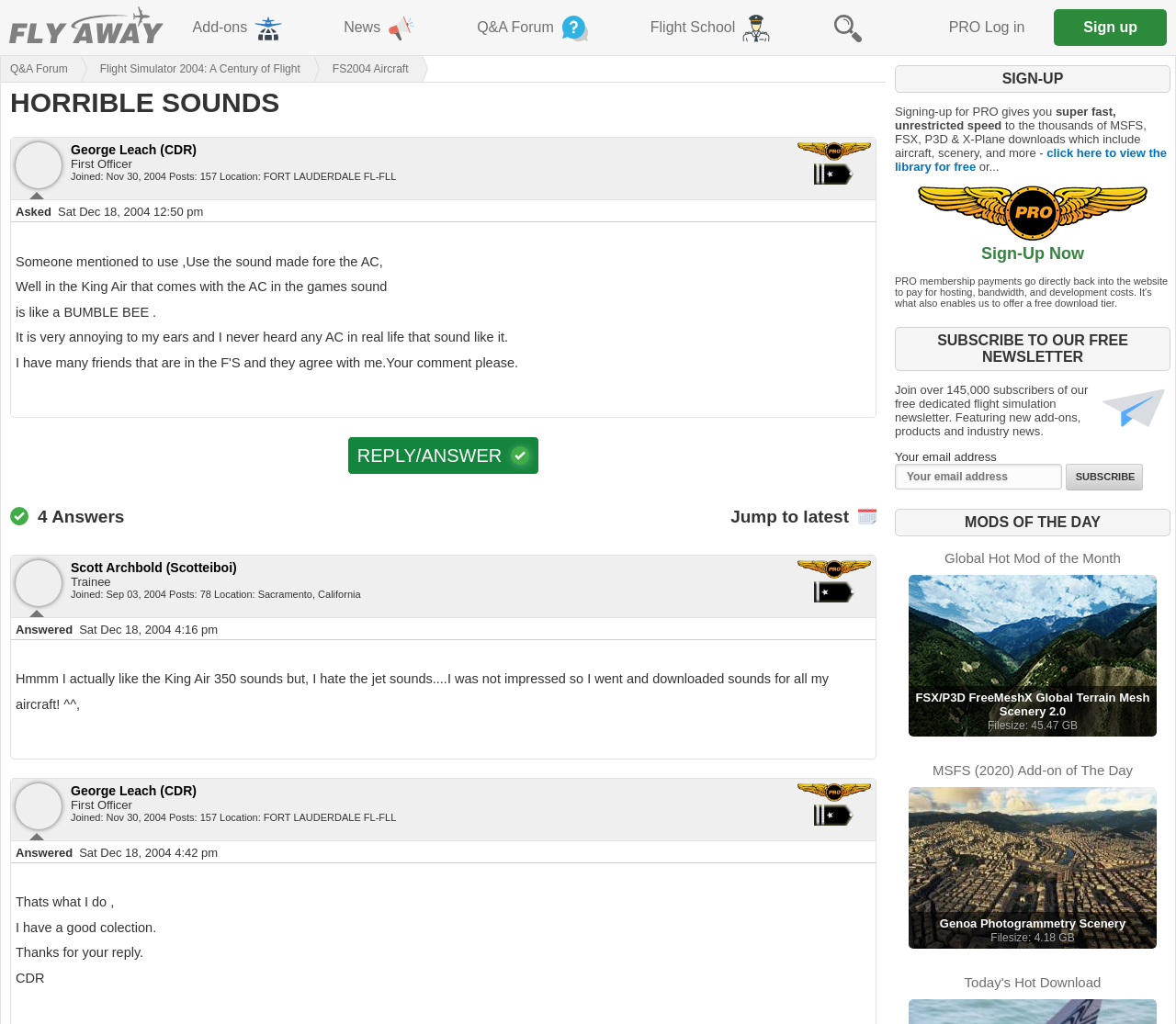How many answers are there to the question?
Please interpret the details in the image and answer the question thoroughly.

There are four answers to the question, which are indicated by the 'Answered' labels with bounding boxes of [0.013, 0.608, 0.062, 0.621], [0.013, 0.826, 0.062, 0.839], and two more.